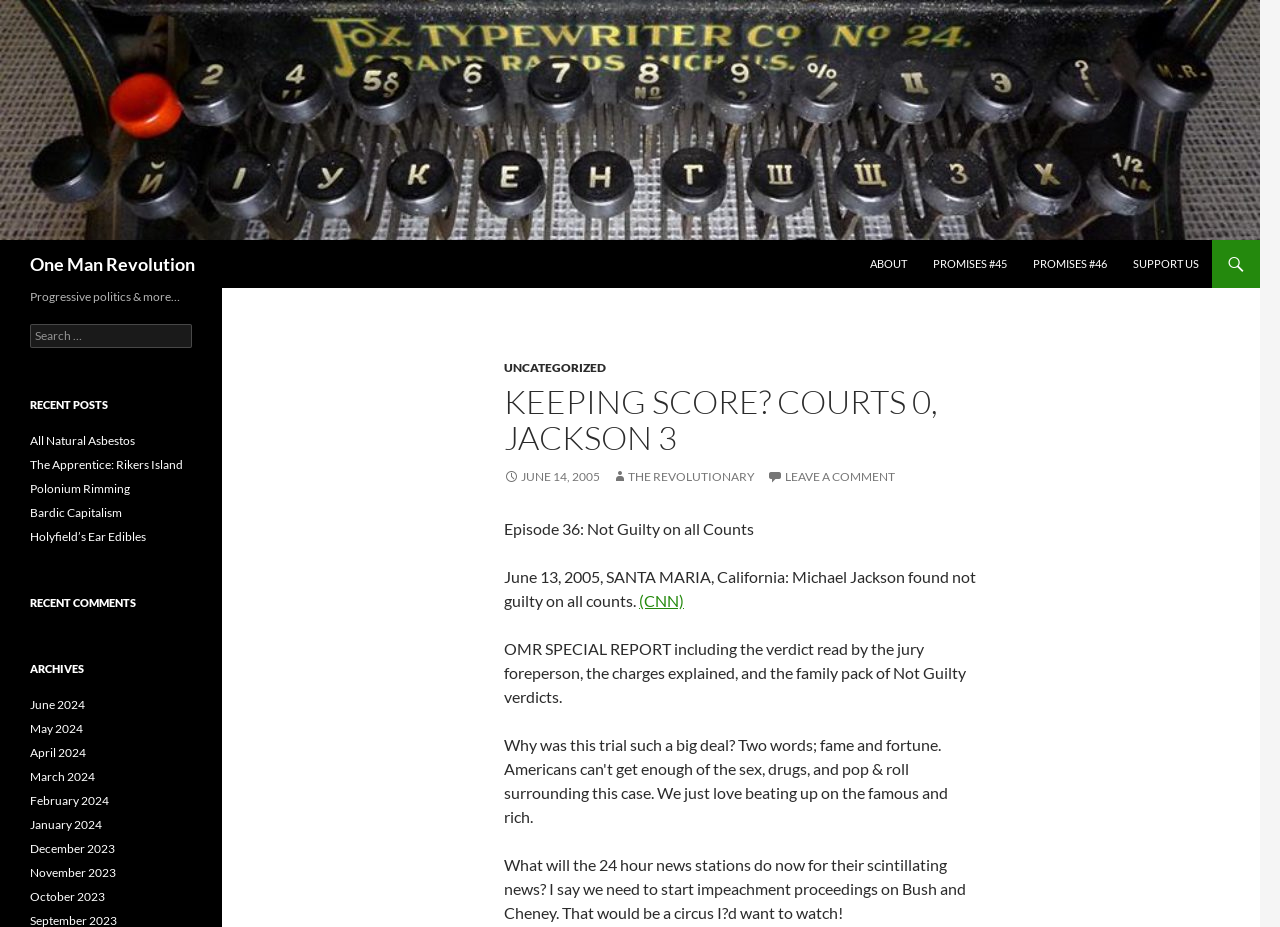What is the purpose of the search box? Examine the screenshot and reply using just one word or a brief phrase.

To search the blog